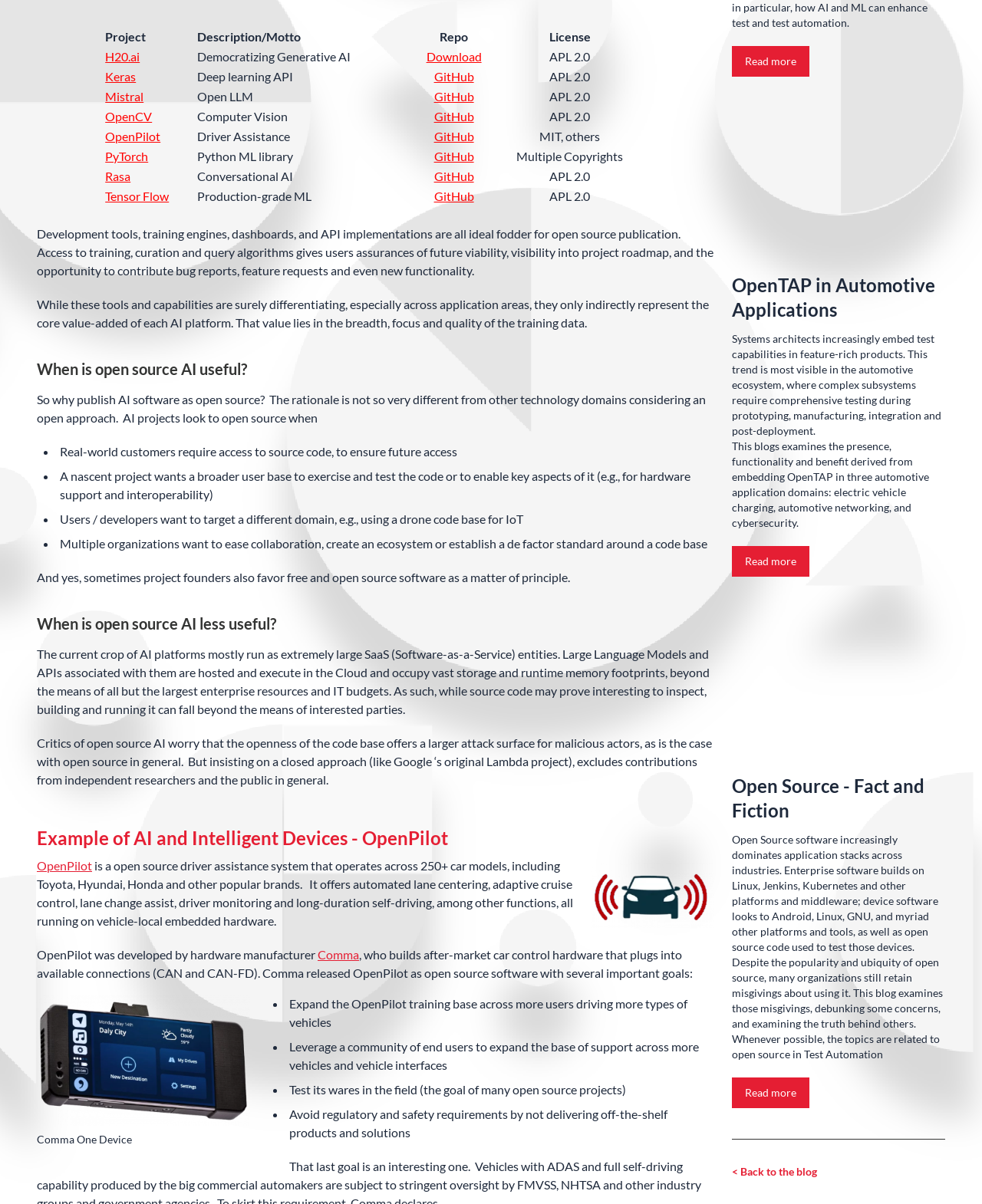Please find the bounding box coordinates of the element's region to be clicked to carry out this instruction: "Click on the 'Tensor Flow' link".

[0.107, 0.156, 0.172, 0.169]